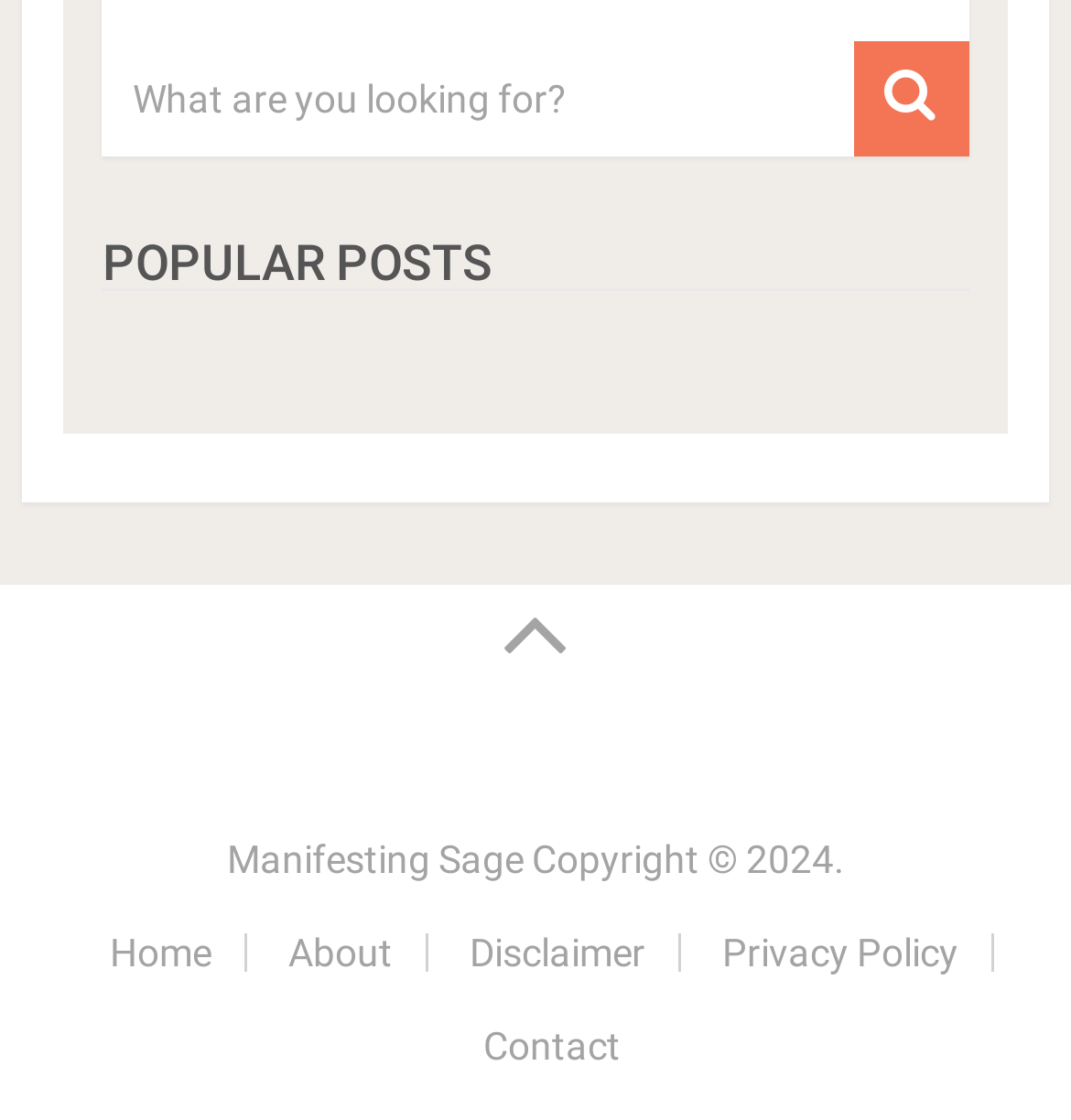Refer to the image and provide a thorough answer to this question:
What type of posts are listed on the webpage?

The heading 'POPULAR POSTS' is located above a list of links, indicating that the links below are popular posts on the website.